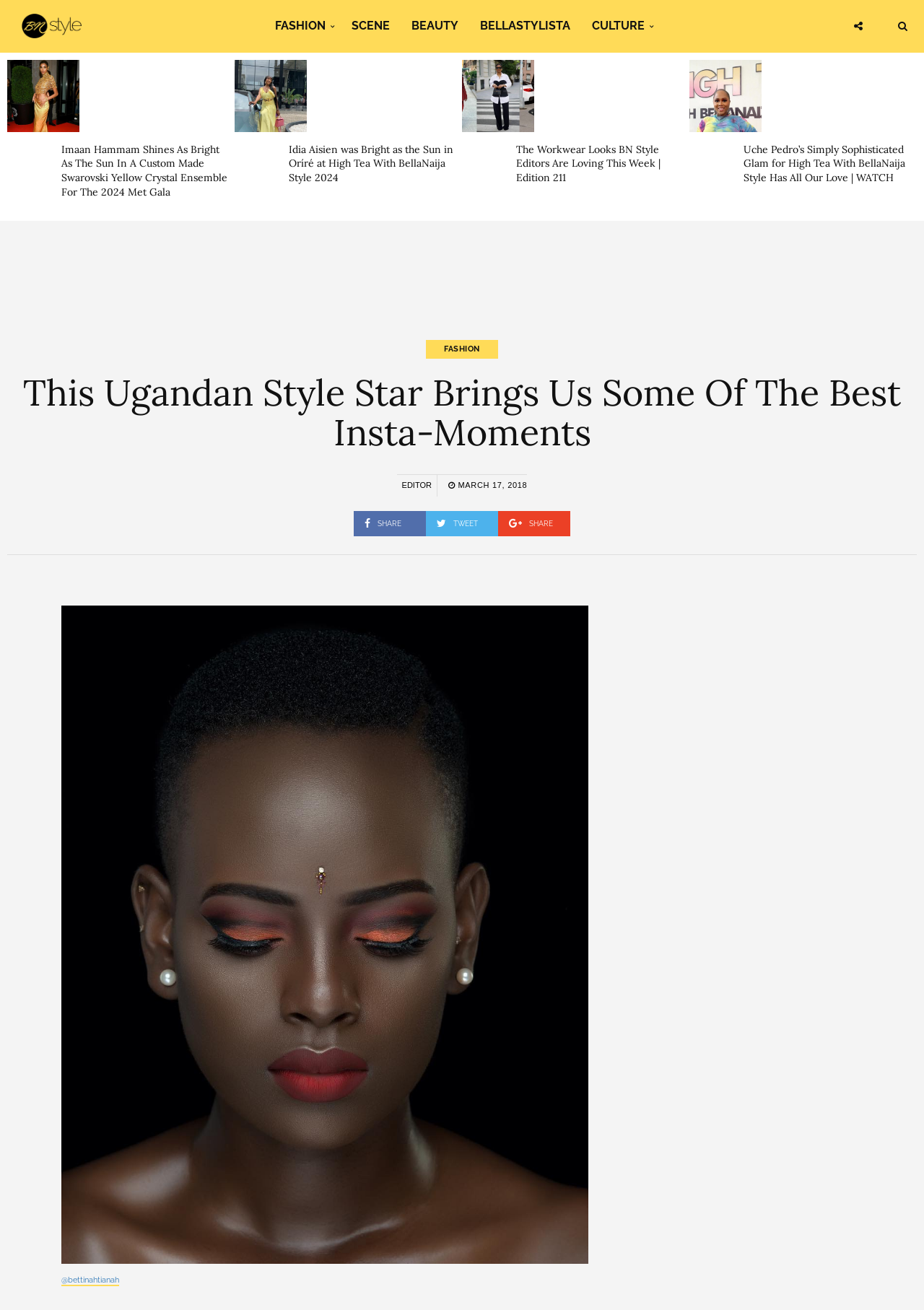Identify the bounding box coordinates for the element you need to click to achieve the following task: "Read about Imaan Hammam's Met Gala look". Provide the bounding box coordinates as four float numbers between 0 and 1, in the form [left, top, right, bottom].

[0.066, 0.109, 0.246, 0.152]